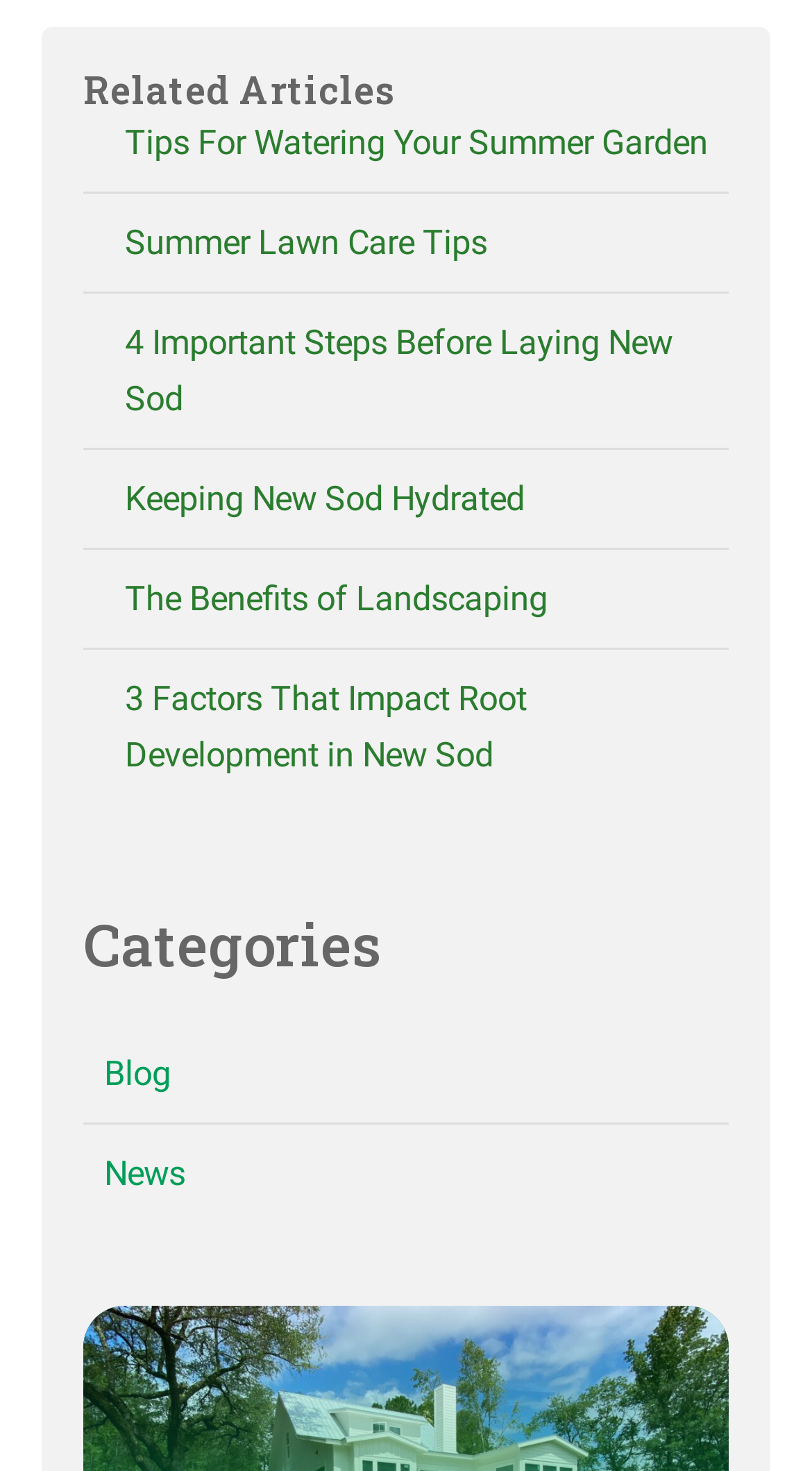Using the information shown in the image, answer the question with as much detail as possible: What is the title of the section above the categories?

The heading element with the text 'Related Articles' is located above the categories section, which suggests that this is the title of that section.